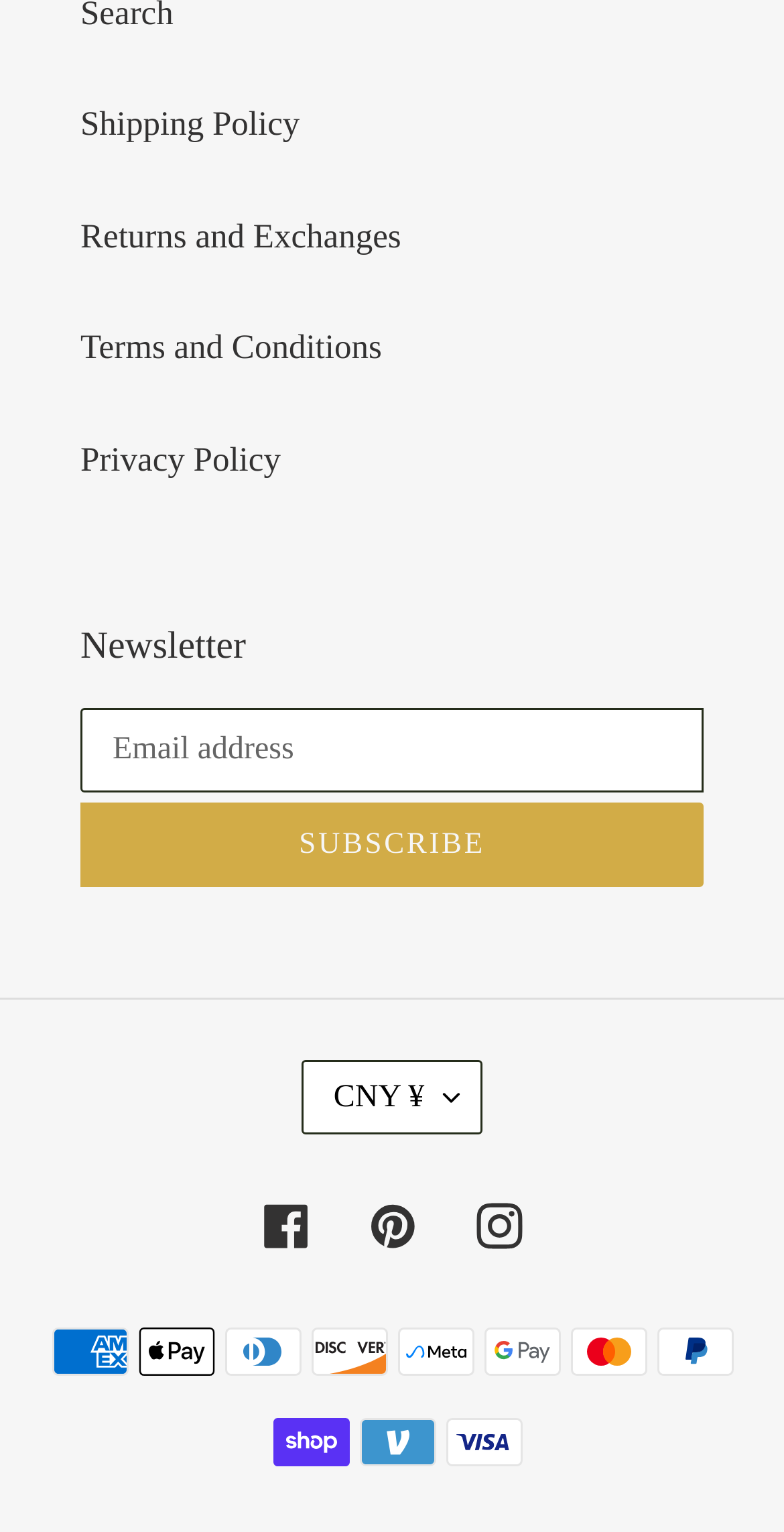What social media platforms are linked?
Look at the image and provide a detailed response to the question.

The links labeled 'Facebook', 'Pinterest', and 'Instagram' are likely used to connect users to the website's social media profiles on these platforms.